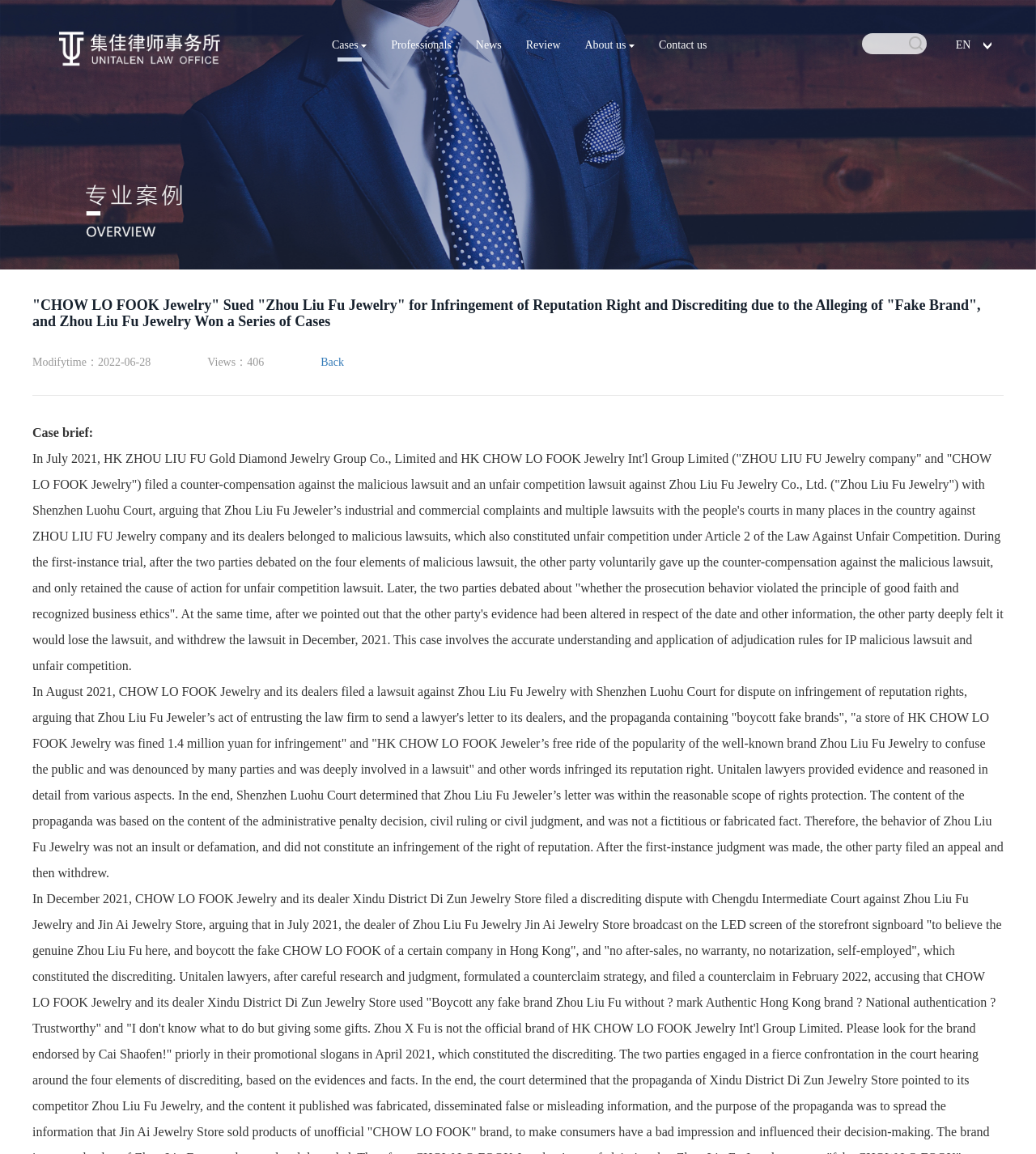Determine the bounding box coordinates of the clickable element necessary to fulfill the instruction: "Click the 'Cases' link". Provide the coordinates as four float numbers within the 0 to 1 range, i.e., [left, top, right, bottom].

[0.309, 0.022, 0.366, 0.057]